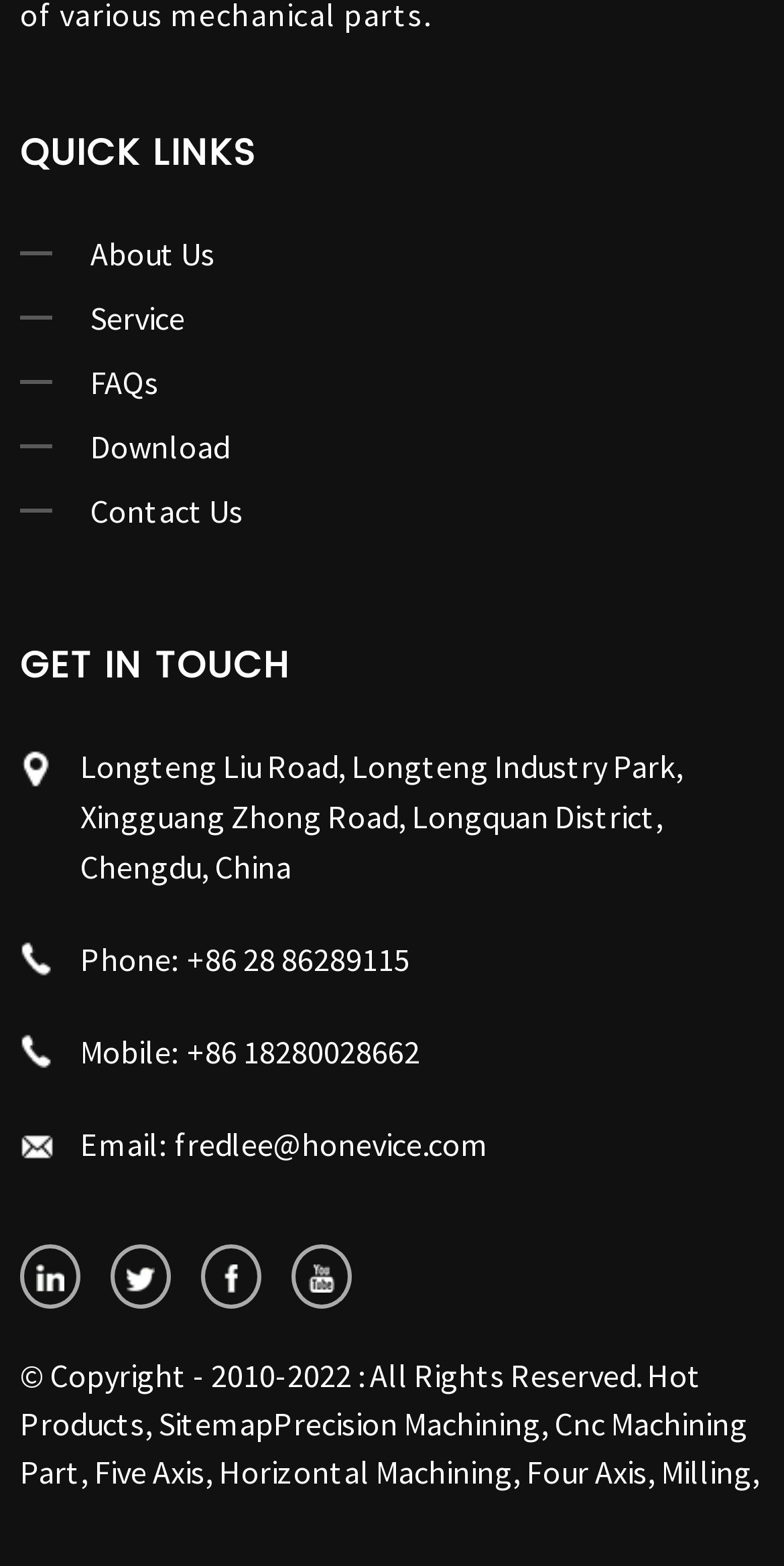Find and indicate the bounding box coordinates of the region you should select to follow the given instruction: "Learn about Precision Machining".

[0.349, 0.896, 0.69, 0.922]